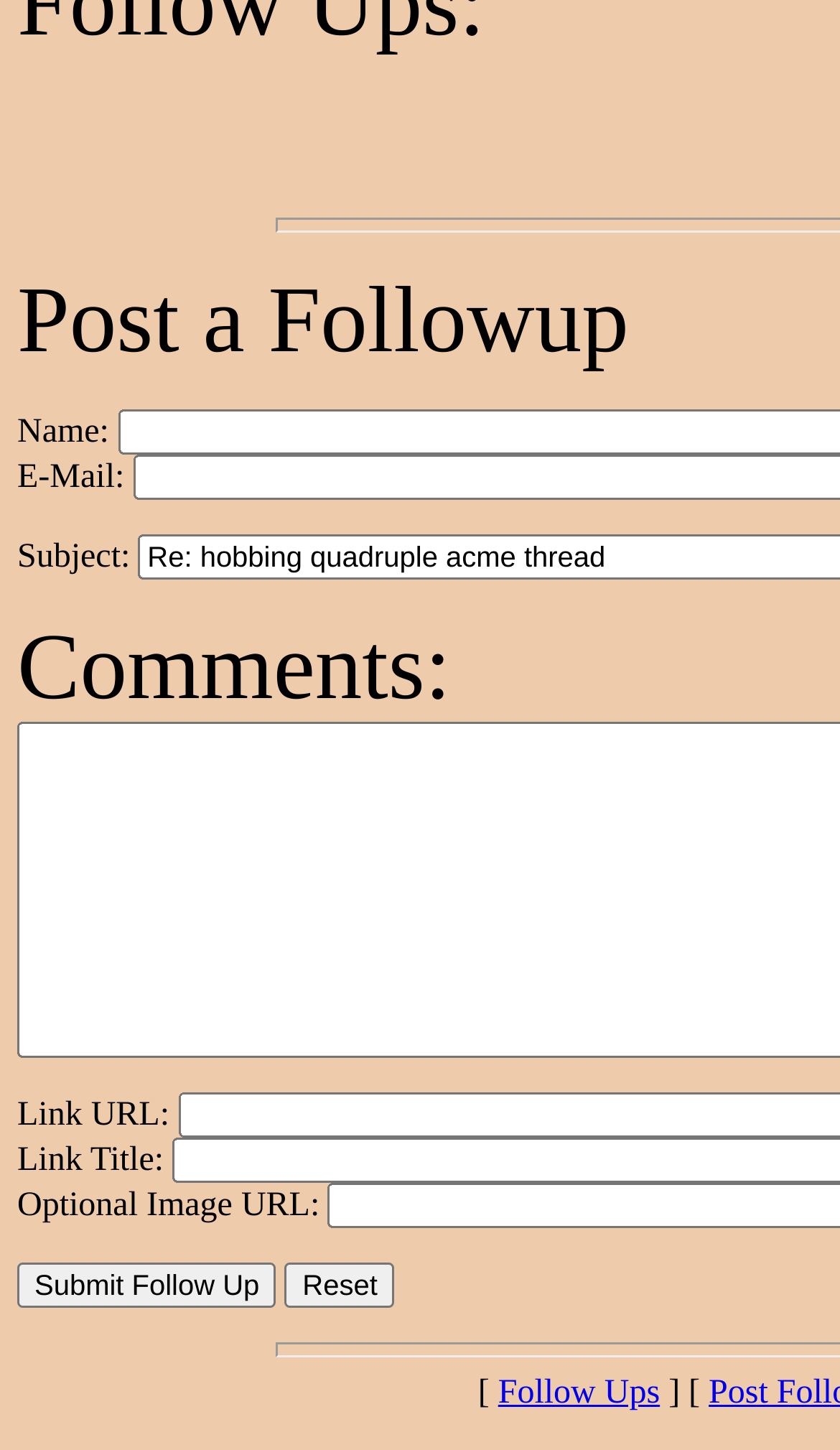What is the function of the 'Reset' button?
Respond to the question with a well-detailed and thorough answer.

The 'Reset' button is located next to the 'Submit Follow Up' button, and it is likely that clicking on it will reset all the input fields in the form to their default state.